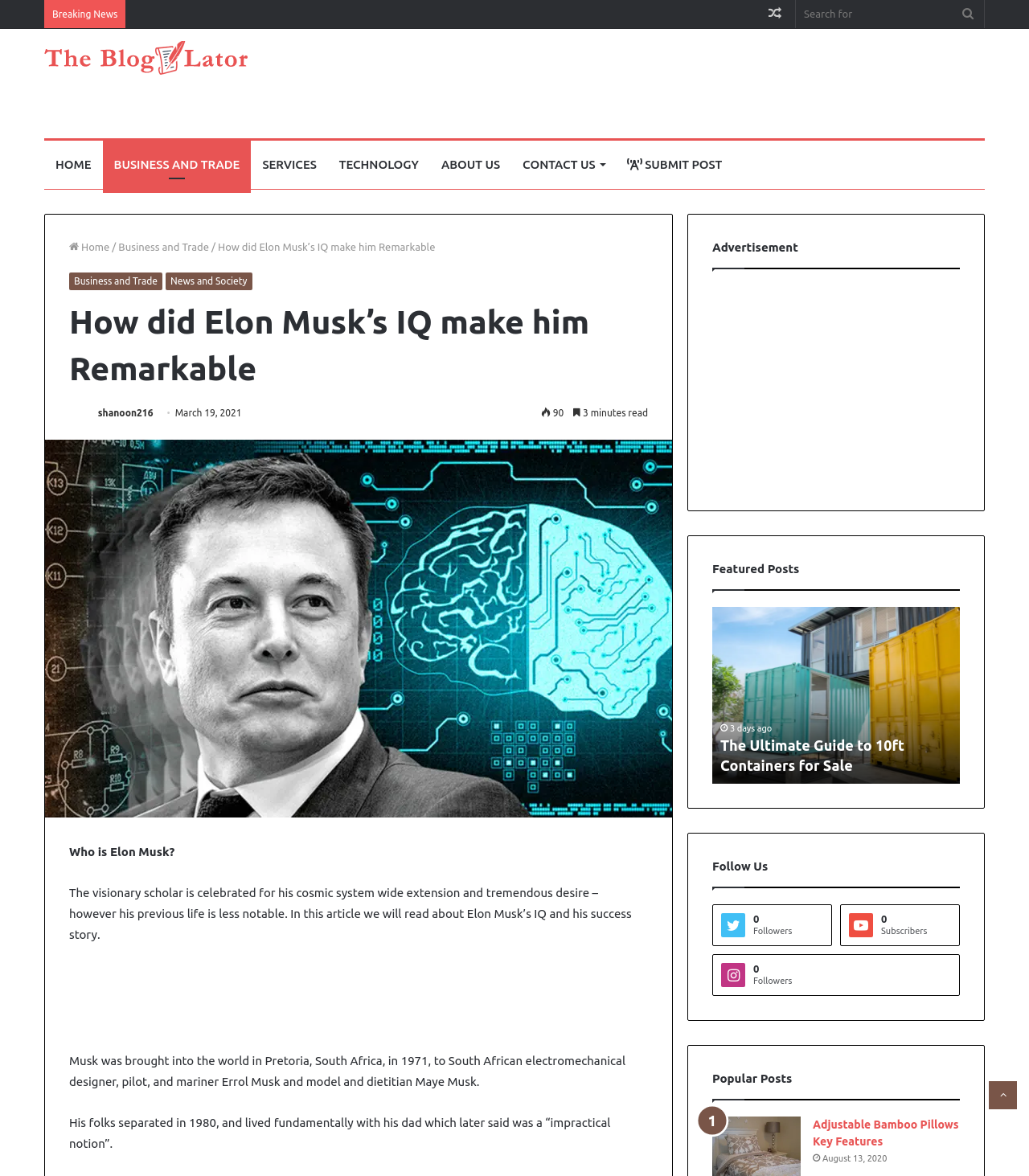What is the topic of the article?
Based on the screenshot, respond with a single word or phrase.

Elon Musk's IQ